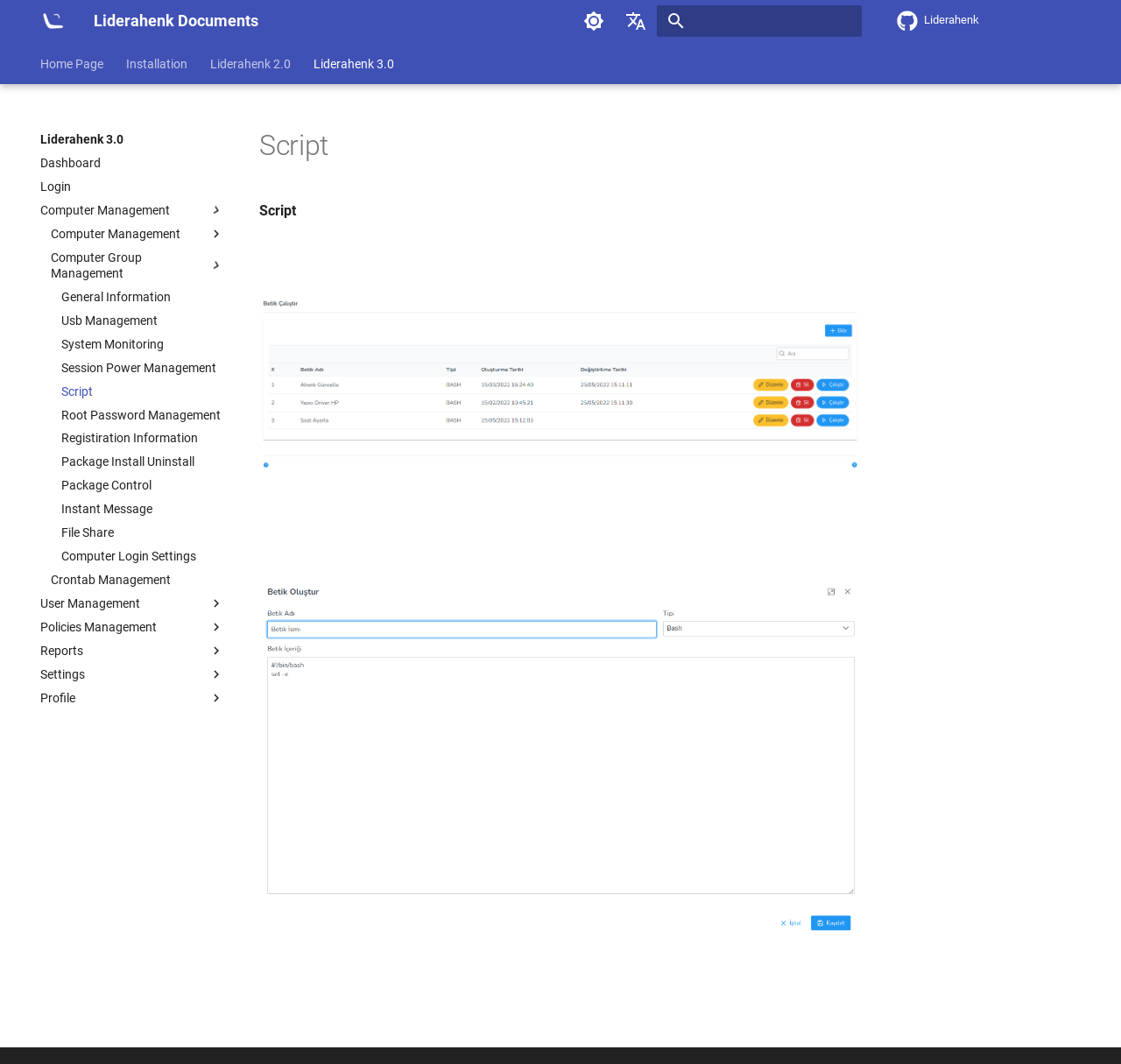Use a single word or phrase to answer the question: How many script types can be selected from in the script plugin?

4